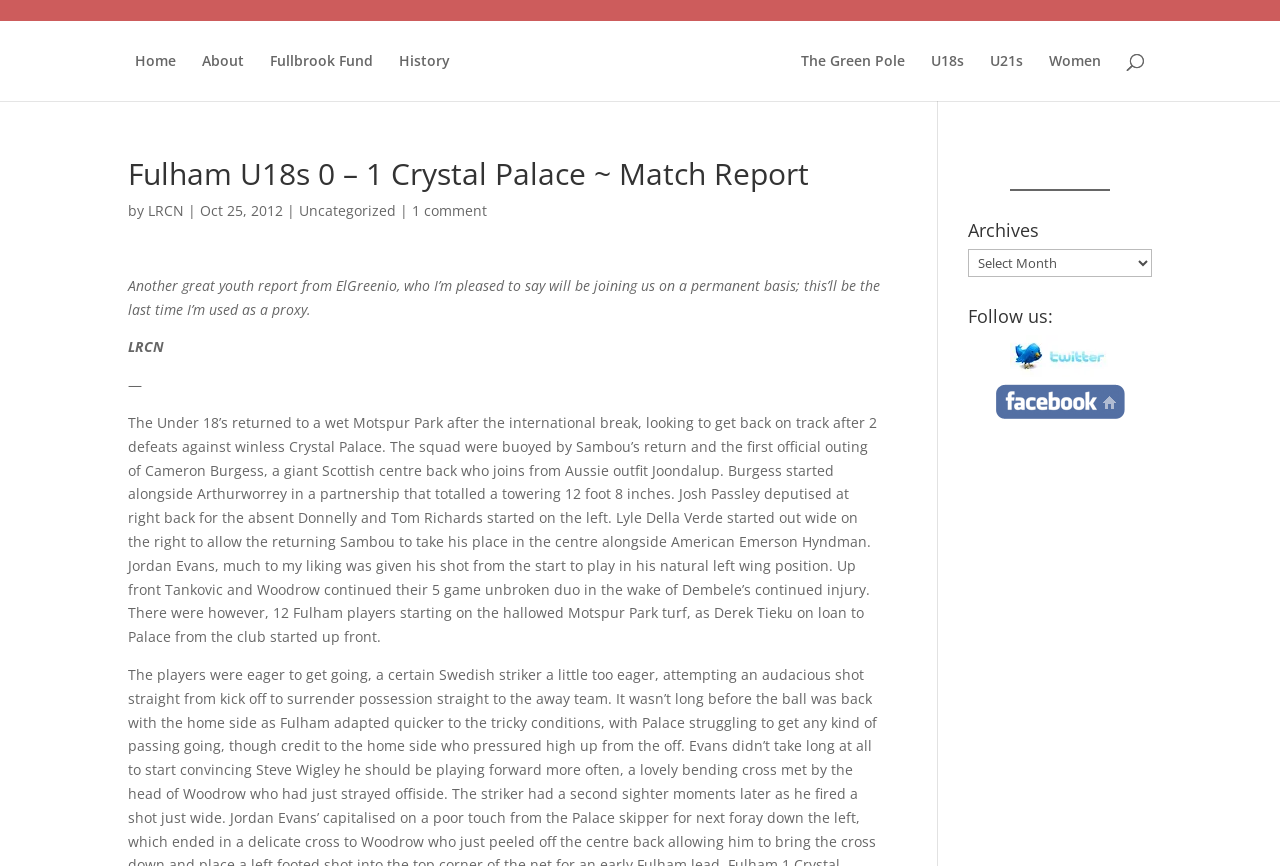Describe all the visual and textual components of the webpage comprehensively.

The webpage is a blog post about a youth football match report between Fulham U18s and Crystal Palace. At the top of the page, there is a navigation menu with links to "Home", "About", "Fullbrook Fund", "History", and others. The website's logo, "HammyEnd.com", is also located at the top, accompanied by an image.

Below the navigation menu, there is a search bar that spans almost the entire width of the page. The main content of the page is a heading that reads "Fulham U18s 0 – 1 Crystal Palace ~ Match Report", followed by the author's name, "LRCN", and the date of the post, "Oct 25, 2012".

The main article is a lengthy text that describes the match, including the team's lineup, the players' performances, and the outcome of the game. The text is divided into paragraphs, making it easy to read.

On the right side of the page, there is a section with headings "Archives" and "Follow us:", which contains links to social media platforms and a dropdown menu for archives.

There are no images directly related to the match report, but there are images associated with the social media links and the website's logo. Overall, the webpage has a simple and clean layout, making it easy to focus on the main content.